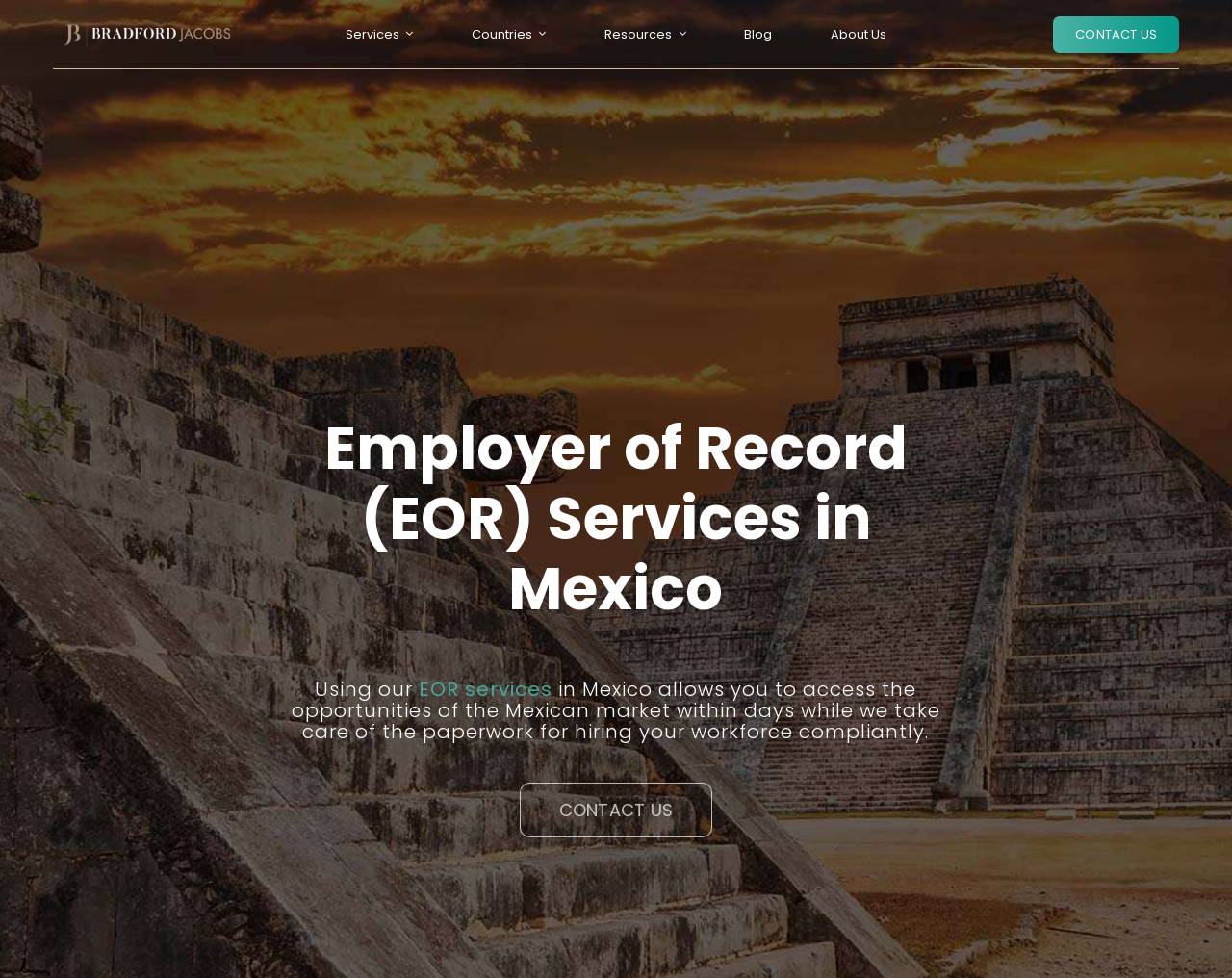Provide the bounding box coordinates for the area that should be clicked to complete the instruction: "Learn more about EOR services".

[0.34, 0.691, 0.449, 0.718]